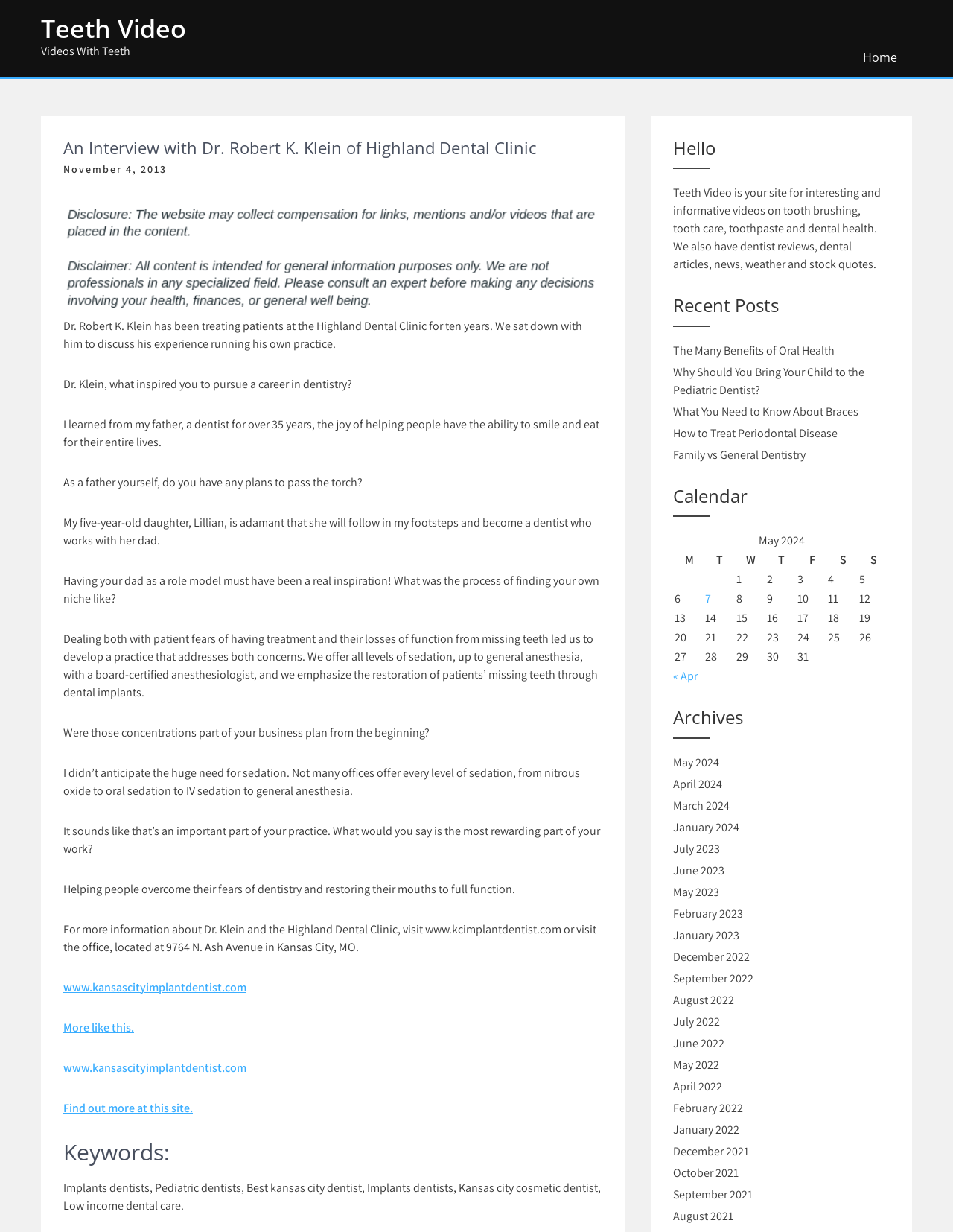Provide the bounding box coordinates for the UI element that is described as: "June 2023".

[0.706, 0.699, 0.76, 0.714]